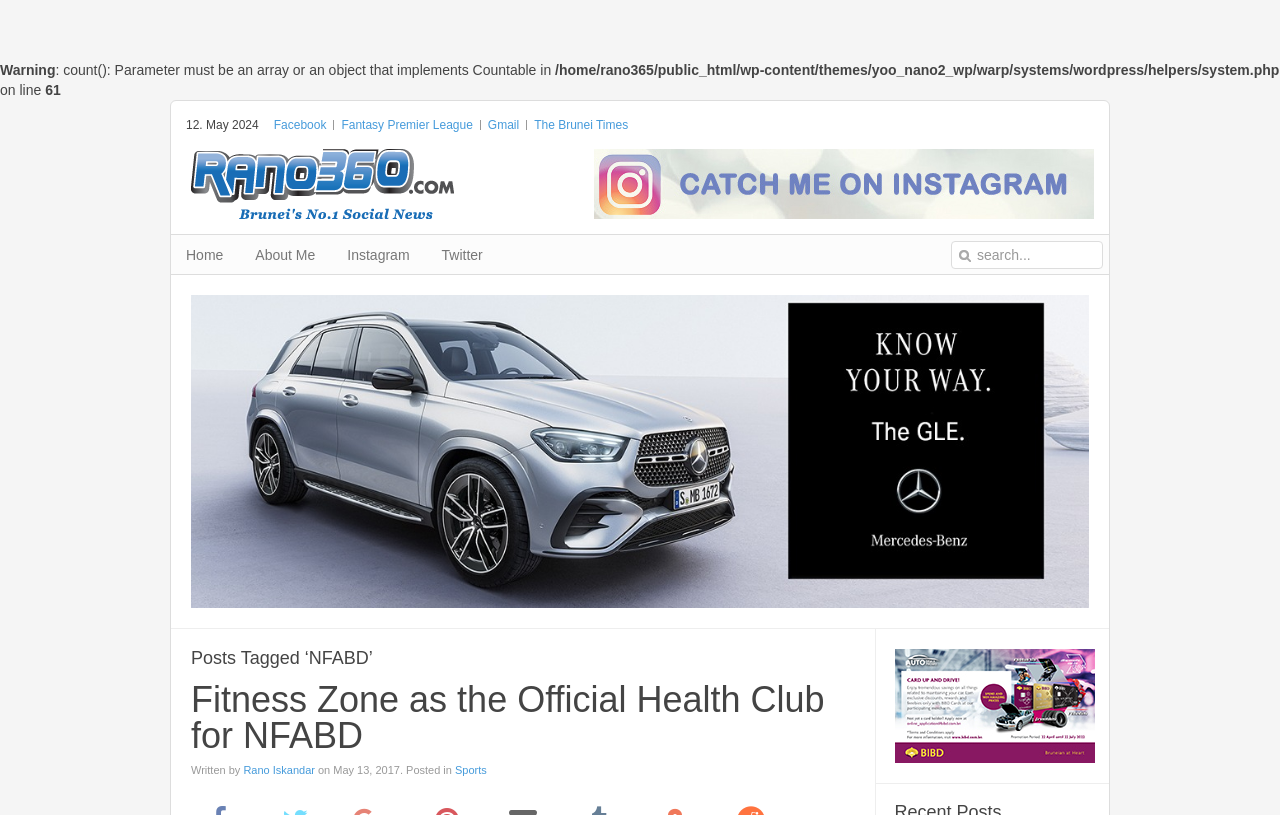What is the category of the post 'Fitness Zone as the Official Health Club for NFABD'?
Based on the visual, give a brief answer using one word or a short phrase.

Sports